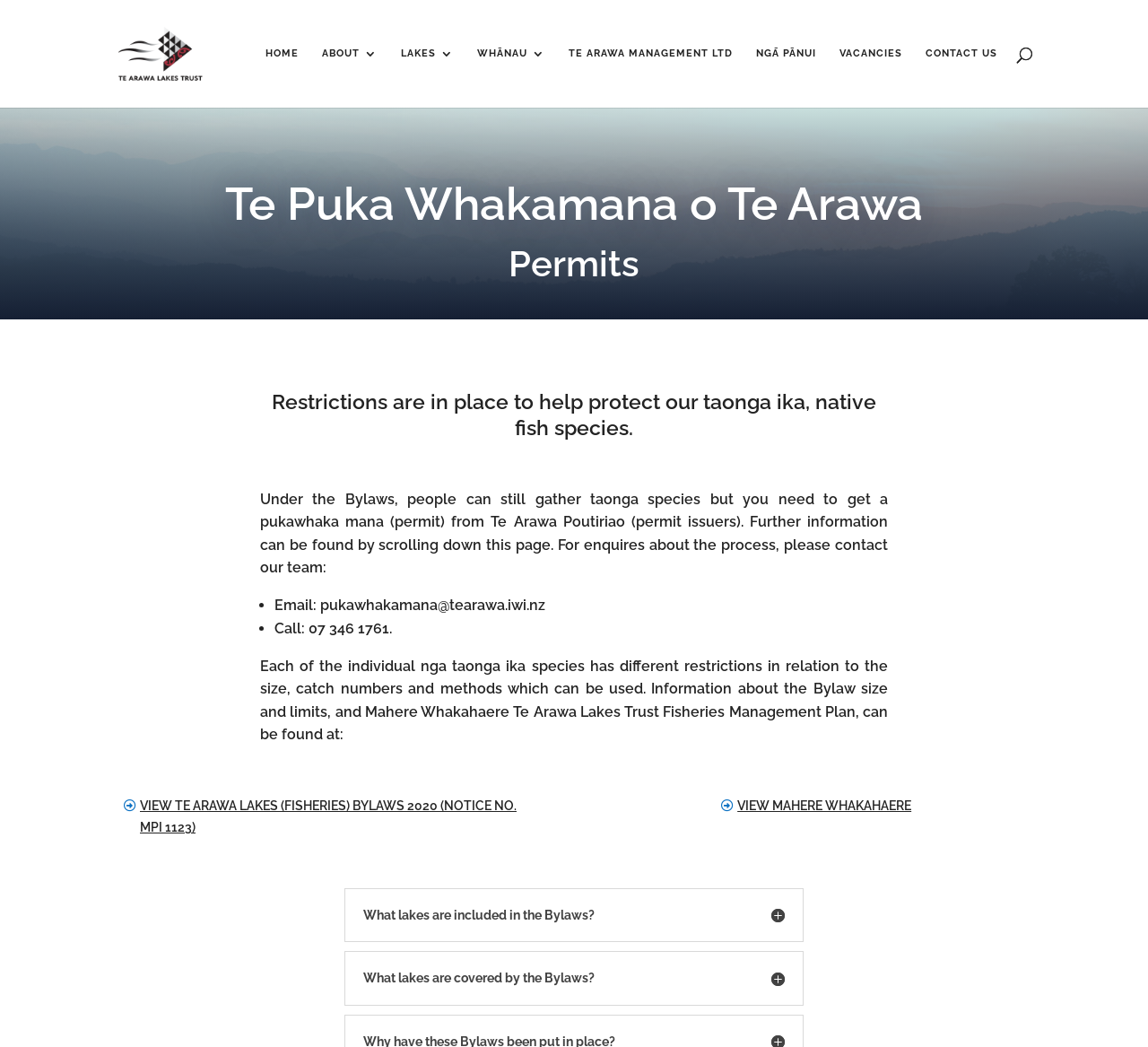Please predict the bounding box coordinates of the element's region where a click is necessary to complete the following instruction: "Search for something". The coordinates should be represented by four float numbers between 0 and 1, i.e., [left, top, right, bottom].

[0.1, 0.0, 0.9, 0.001]